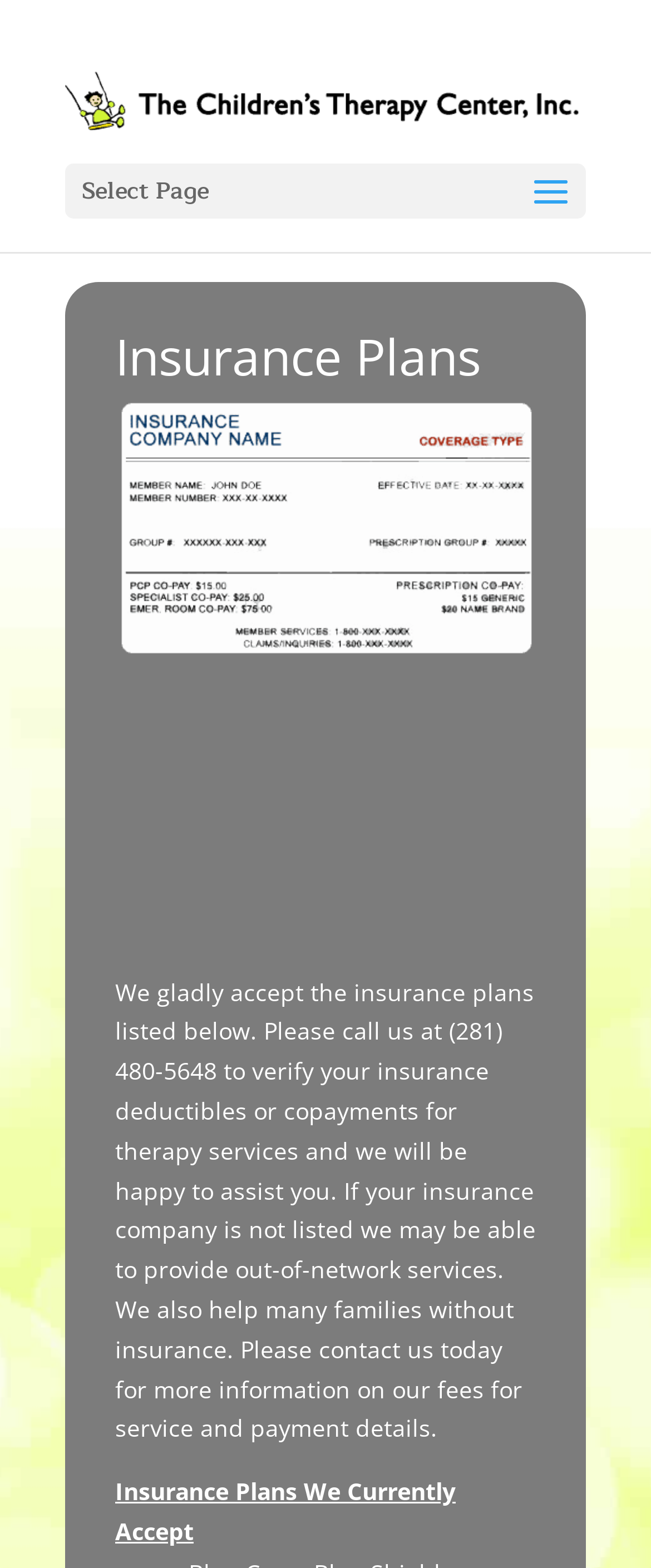What is the name of the insurance company?
Using the image as a reference, give a one-word or short phrase answer.

TCTCI